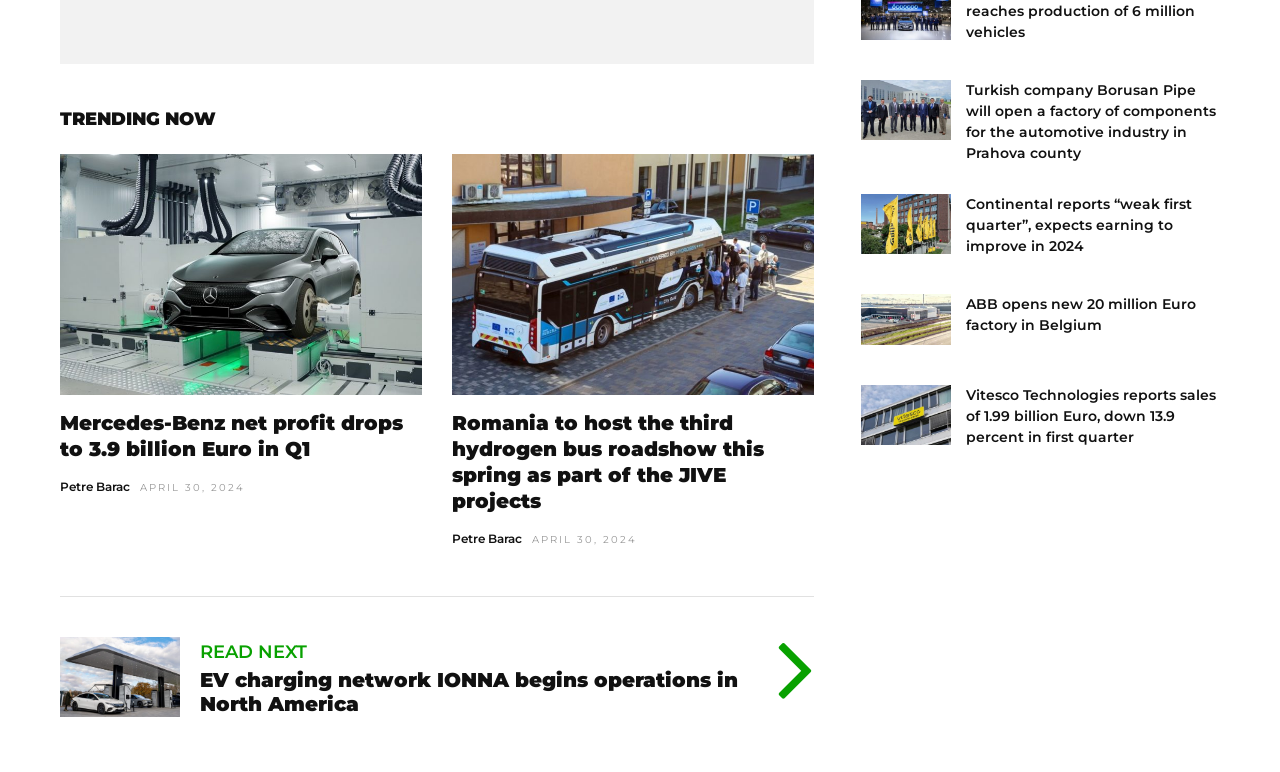Pinpoint the bounding box coordinates of the area that should be clicked to complete the following instruction: "Read news about Mercedes-Benz net profit". The coordinates must be given as four float numbers between 0 and 1, i.e., [left, top, right, bottom].

[0.047, 0.531, 0.33, 0.599]